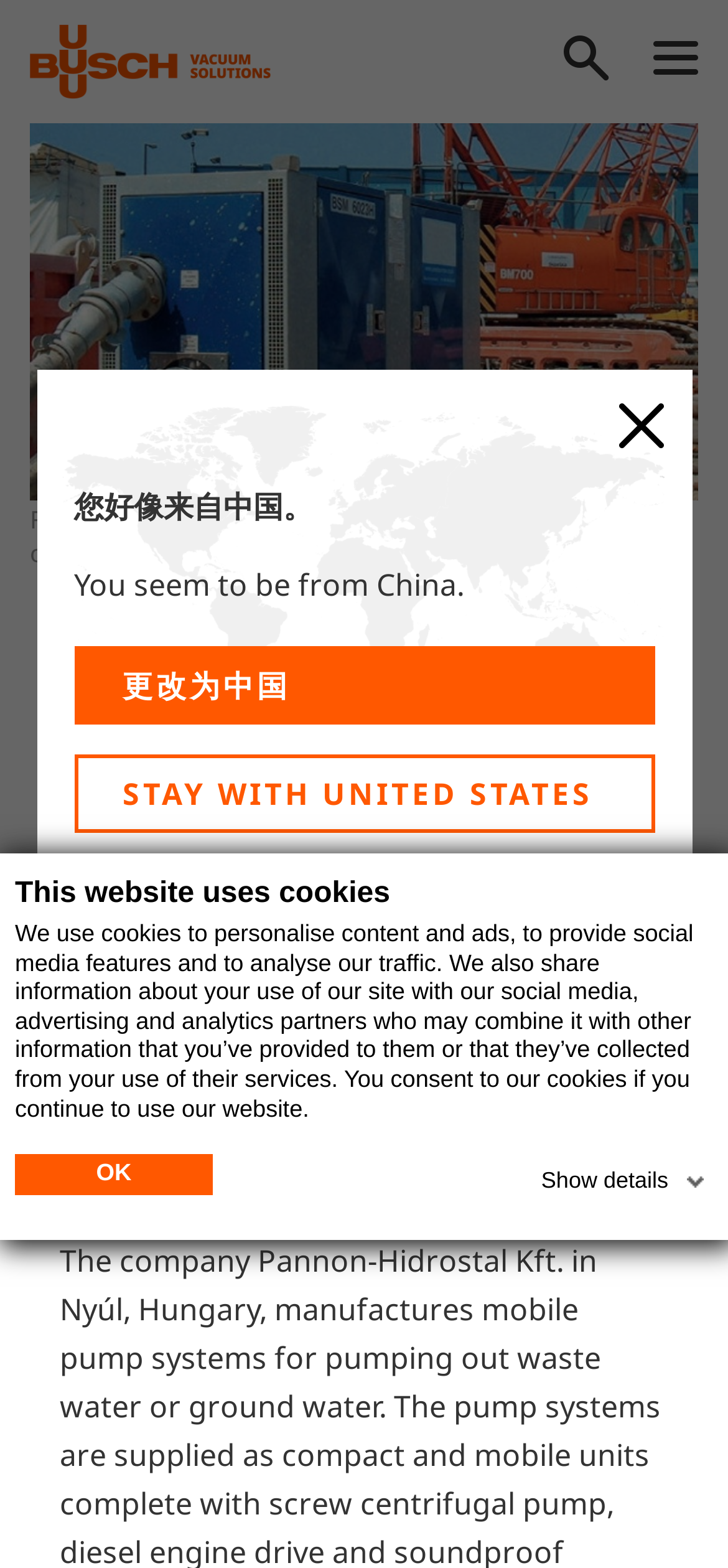From the screenshot, find the bounding box of the UI element matching this description: "parent_node: Main Navigation". Supply the bounding box coordinates in the form [left, top, right, bottom], each a float between 0 and 1.

[0.897, 0.022, 0.959, 0.057]